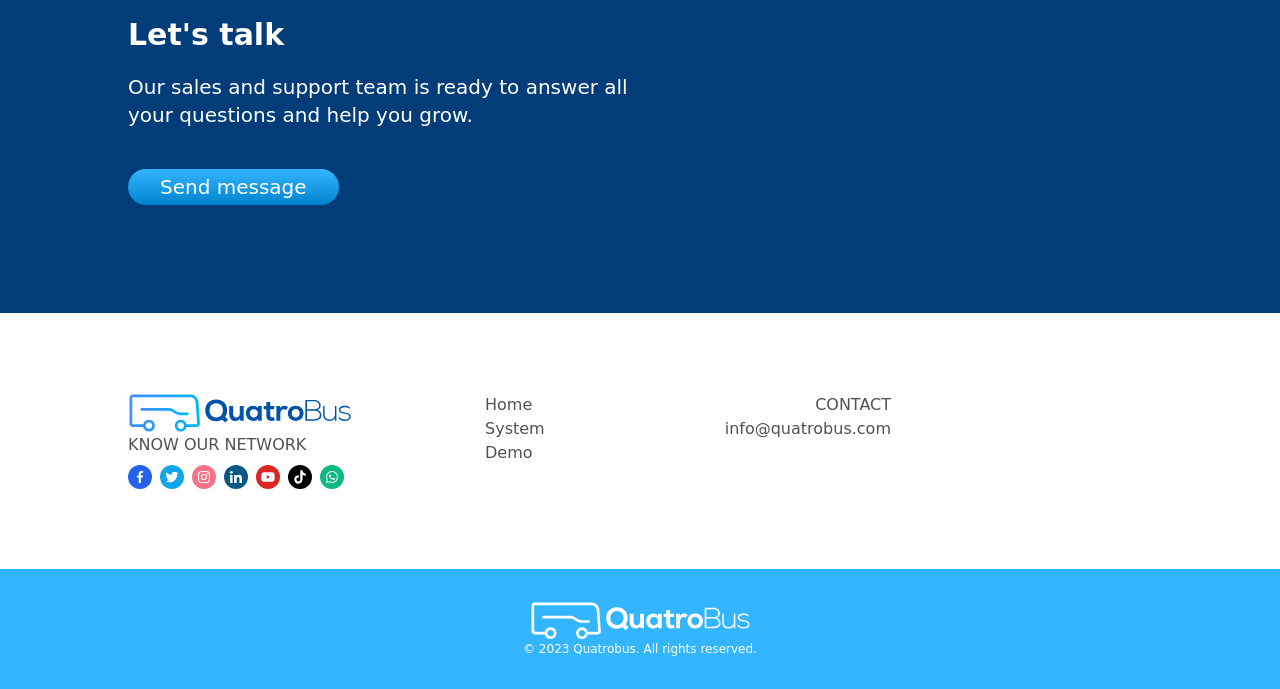Provide a brief response to the question using a single word or phrase: 
What is the copyright notice on the webpage?

2023 Quatrobus. All rights reserved.